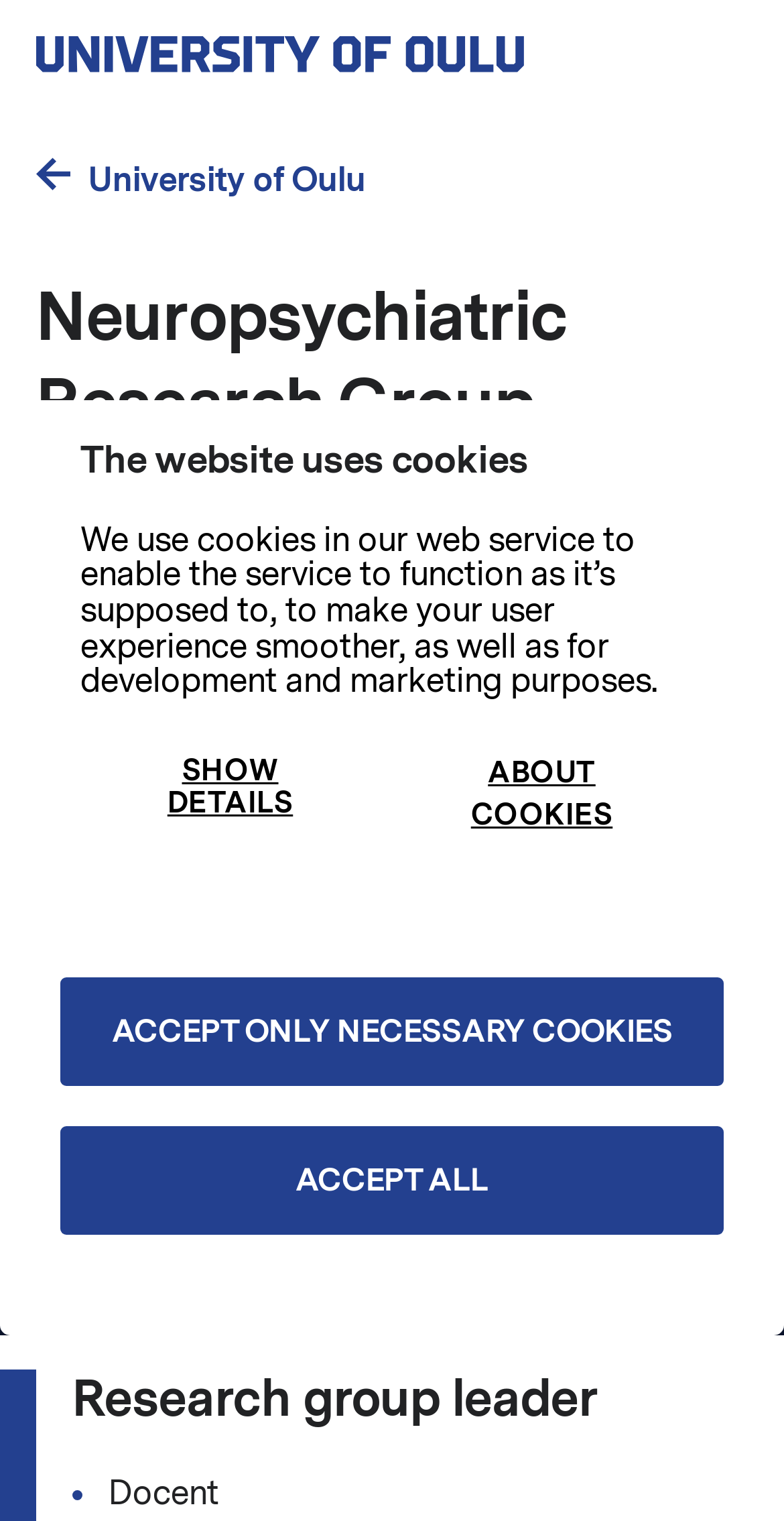Using the format (top-left x, top-left y, bottom-right x, bottom-right y), and given the element description, identify the bounding box coordinates within the screenshot: 22 Feb 22

None